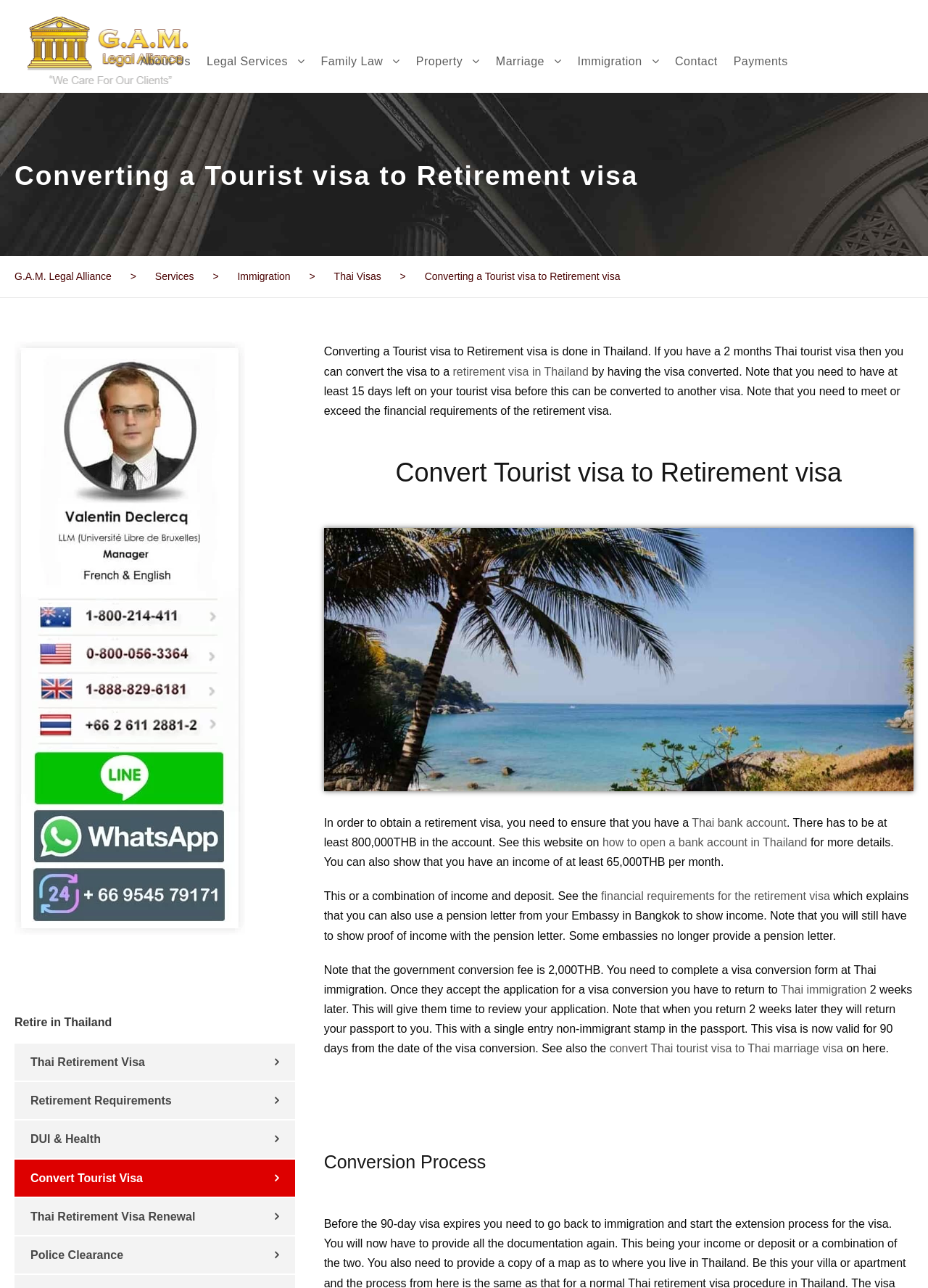Please determine the bounding box coordinates, formatted as (top-left x, top-left y, bottom-right x, bottom-right y), with all values as floating point numbers between 0 and 1. Identify the bounding box of the region described as: G.A.M. Legal Alliance

[0.016, 0.21, 0.12, 0.219]